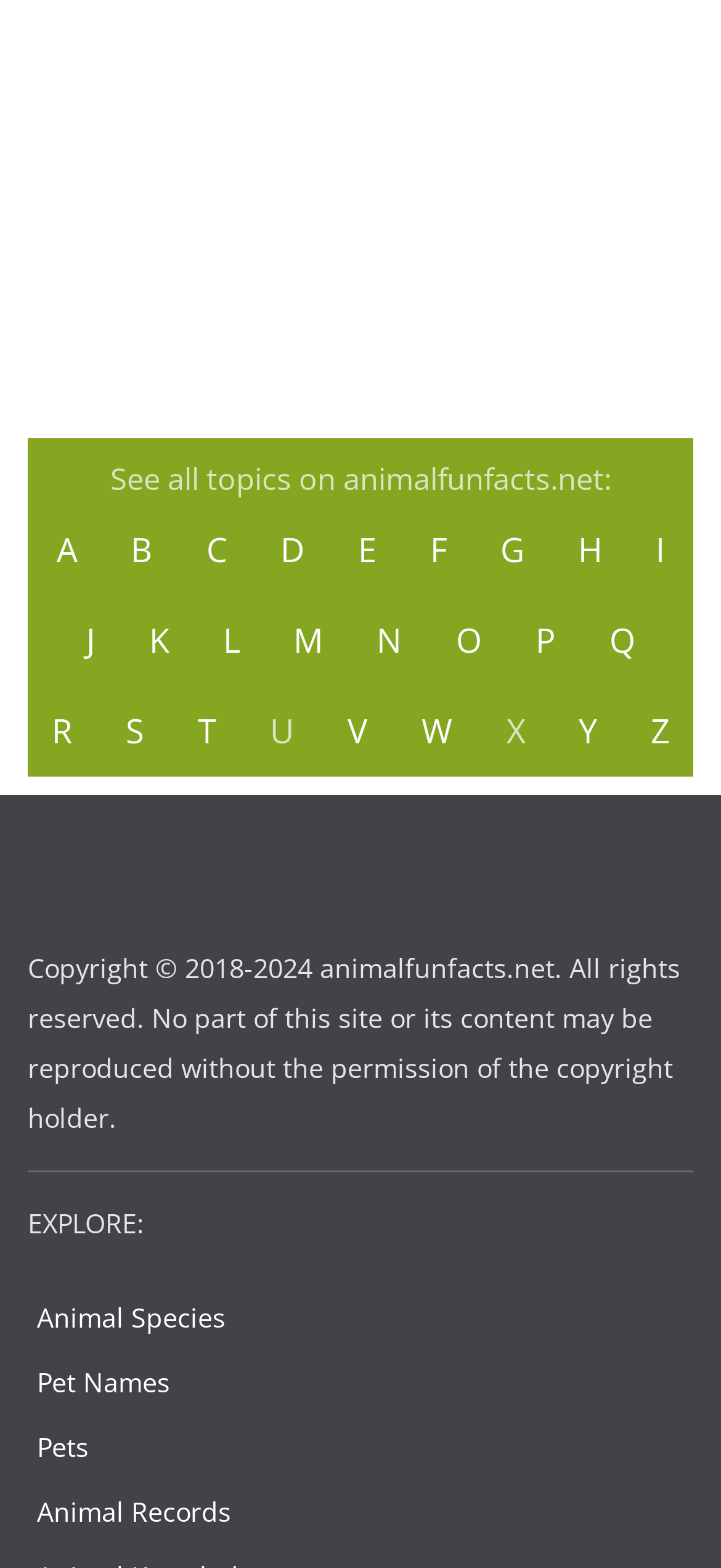Provide a short answer to the following question with just one word or phrase: How many links are listed on the first row of the webpage?

9